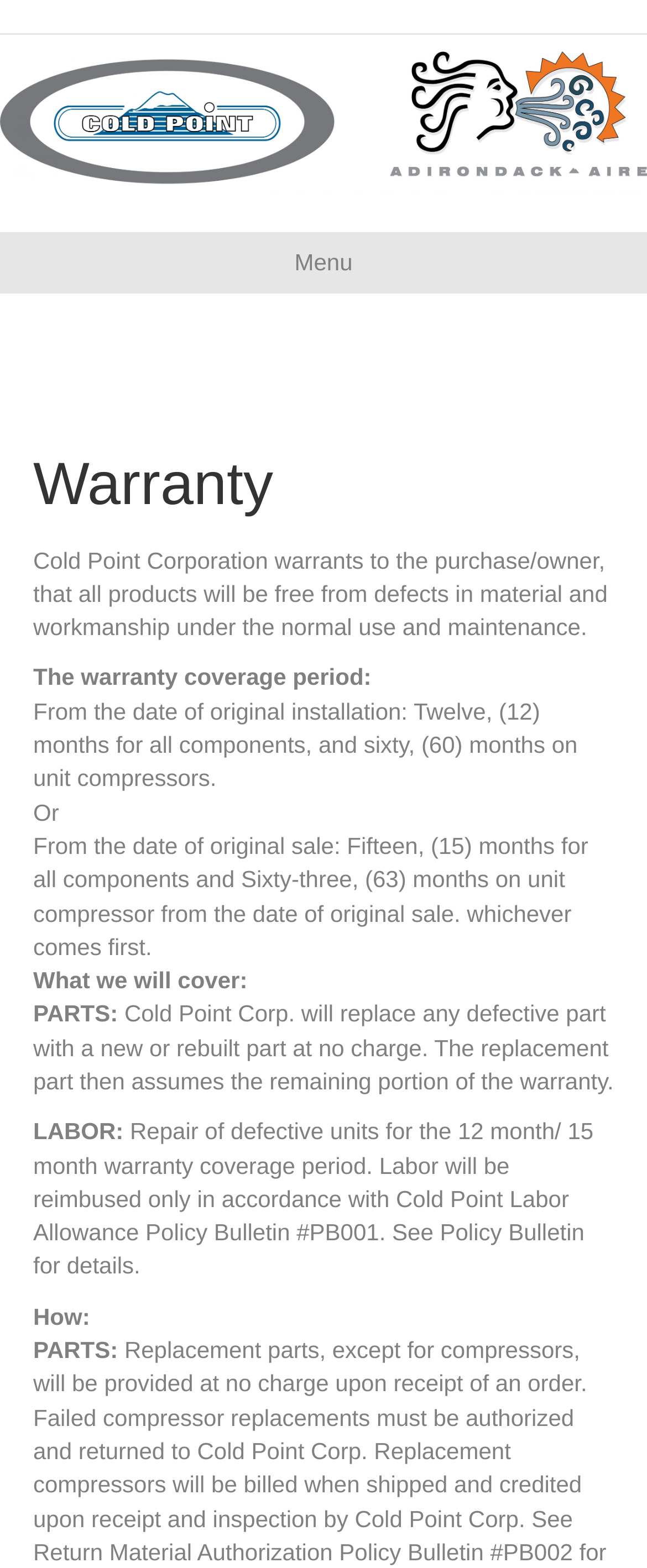Using the details in the image, give a detailed response to the question below:
How to get replacement parts?

The webpage states that 'Replacement parts, except for compressors, will be provided at no charge upon receipt of an order.'